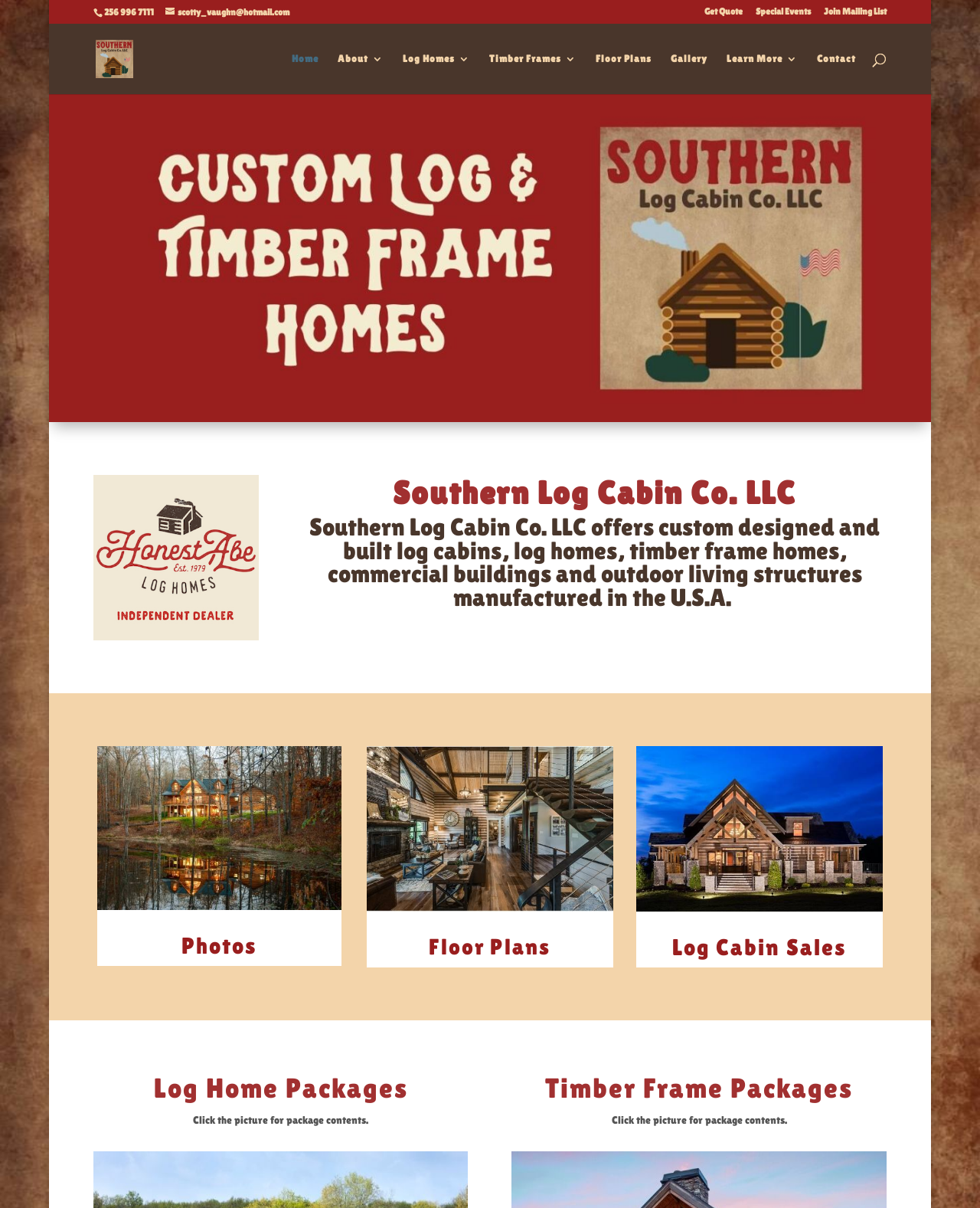Please identify the bounding box coordinates of the element's region that should be clicked to execute the following instruction: "Send an email to scotty_vaughn@hotmail.com". The bounding box coordinates must be four float numbers between 0 and 1, i.e., [left, top, right, bottom].

[0.168, 0.006, 0.295, 0.015]